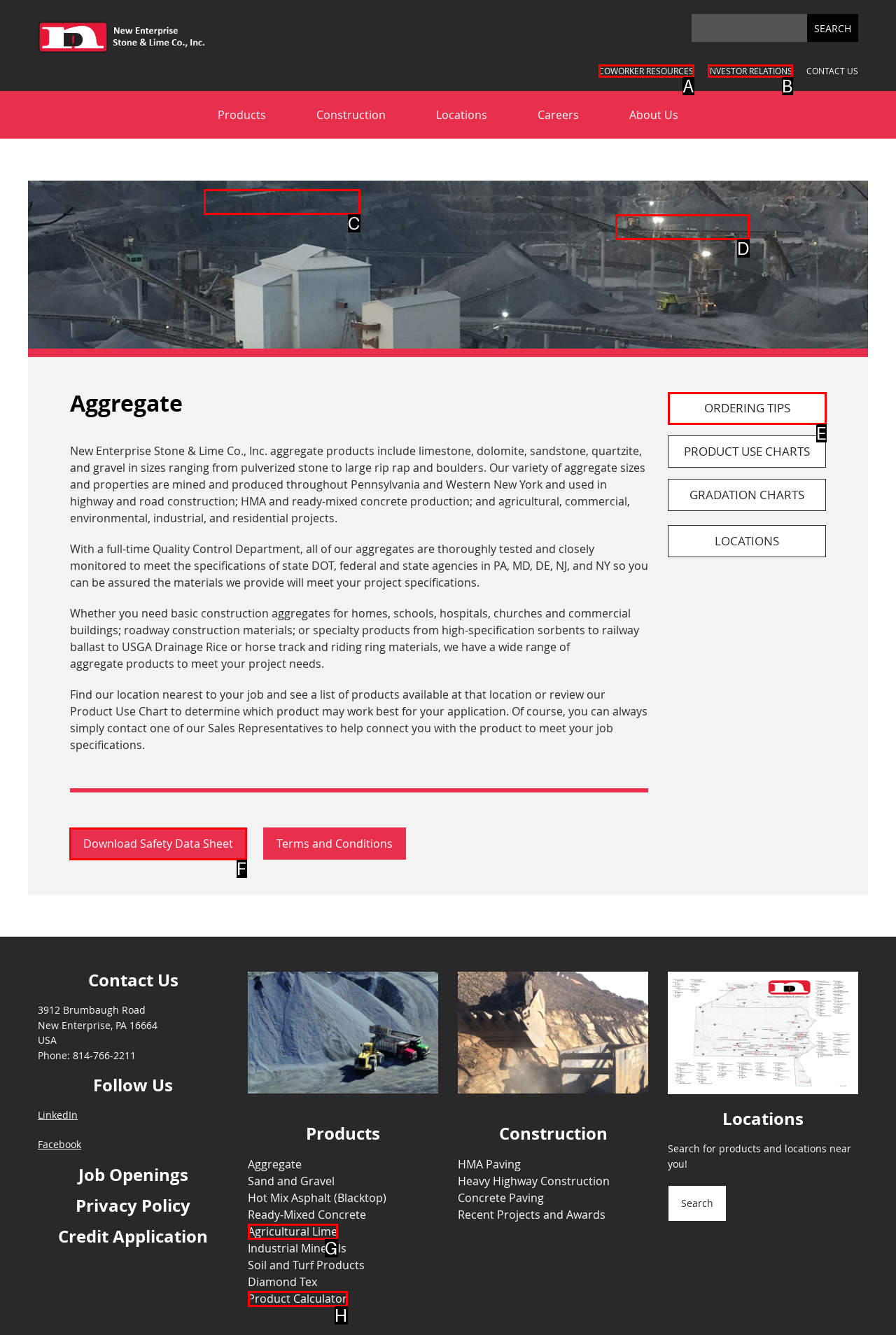Given the task: Download safety data sheet, indicate which boxed UI element should be clicked. Provide your answer using the letter associated with the correct choice.

F